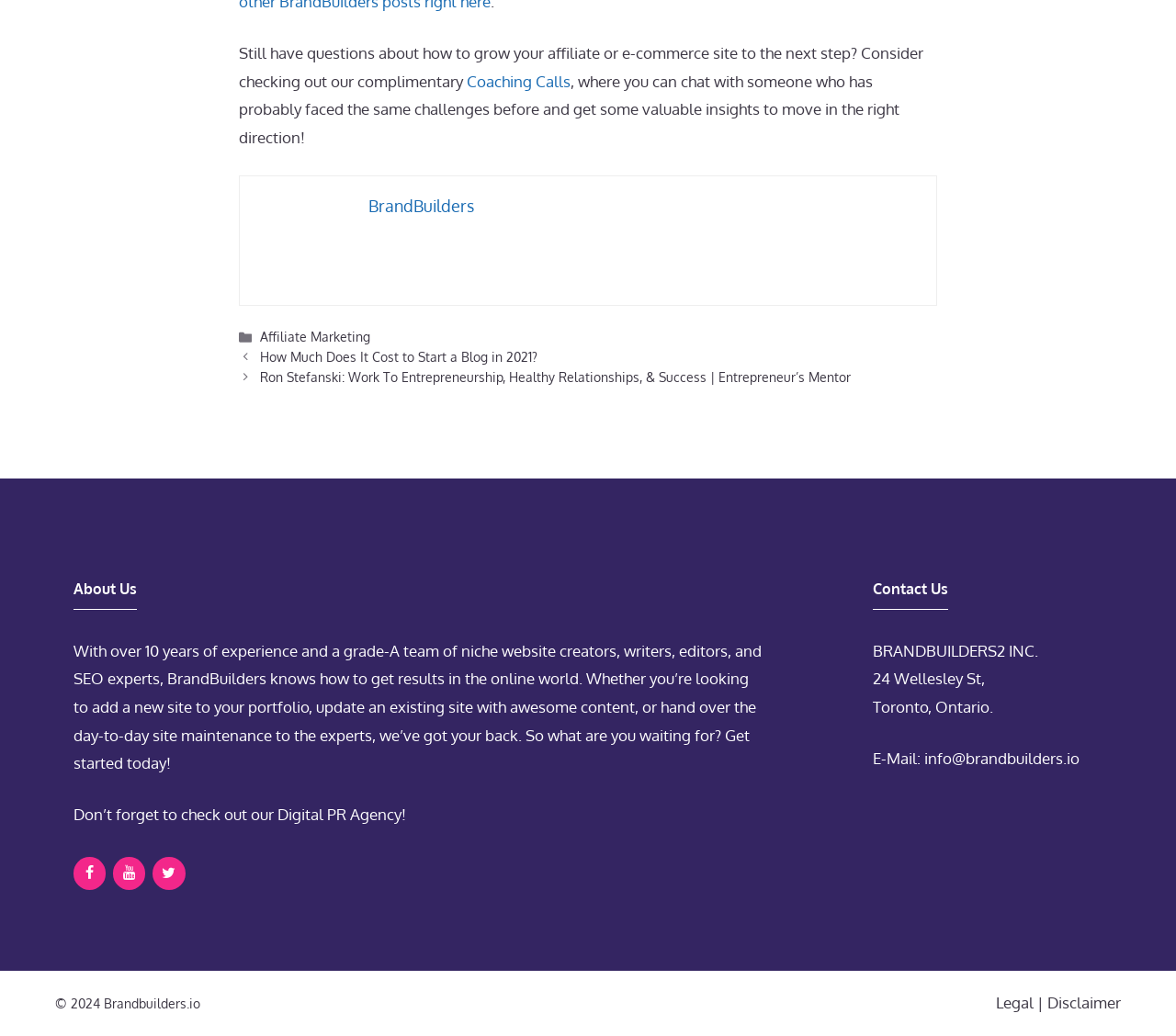What is the email address of the company?
Refer to the image and answer the question using a single word or phrase.

info@brandbuilders.io